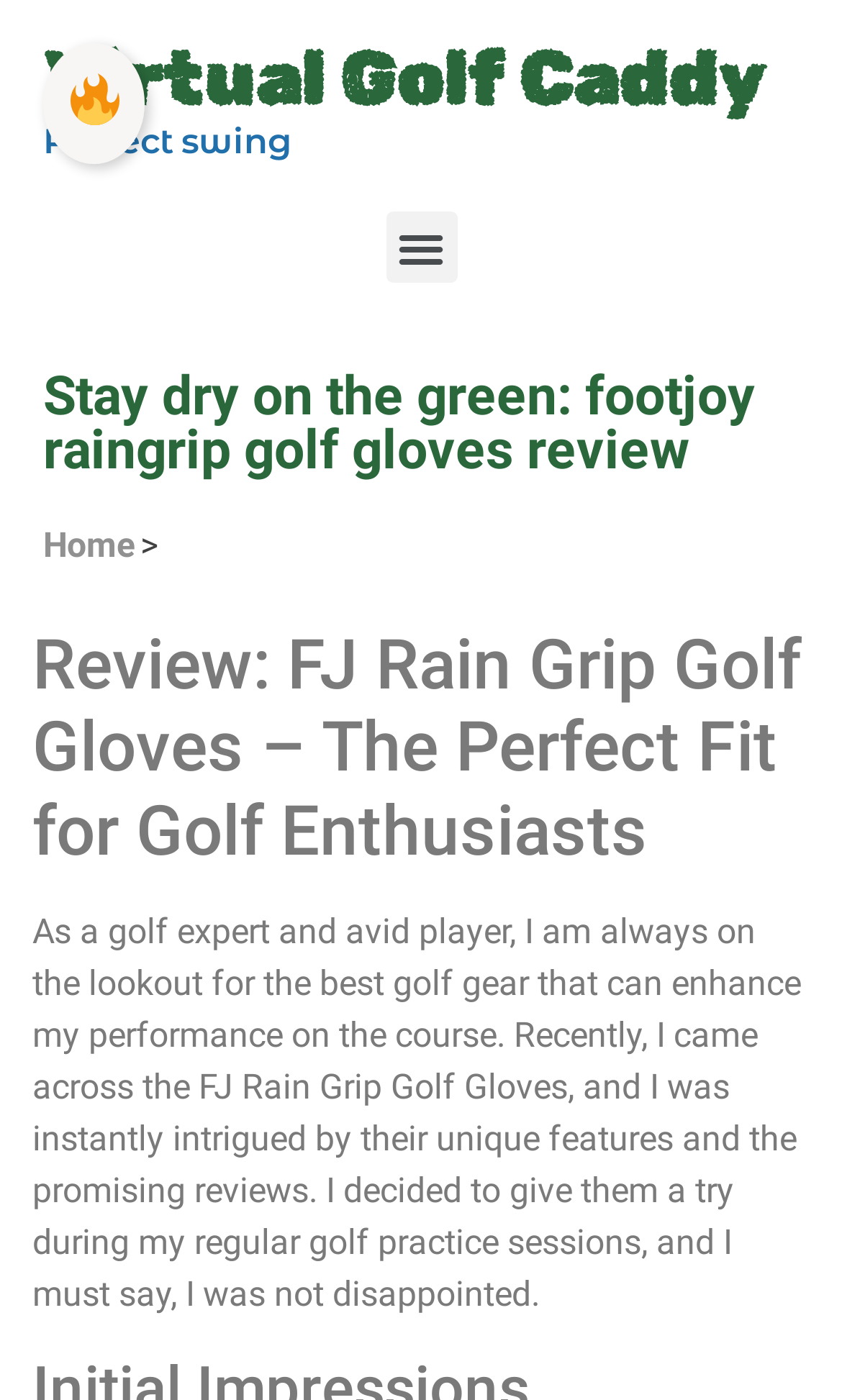Respond concisely with one word or phrase to the following query:
What is the purpose of the FJ Rain Grip Golf Gloves?

Enhance golf performance